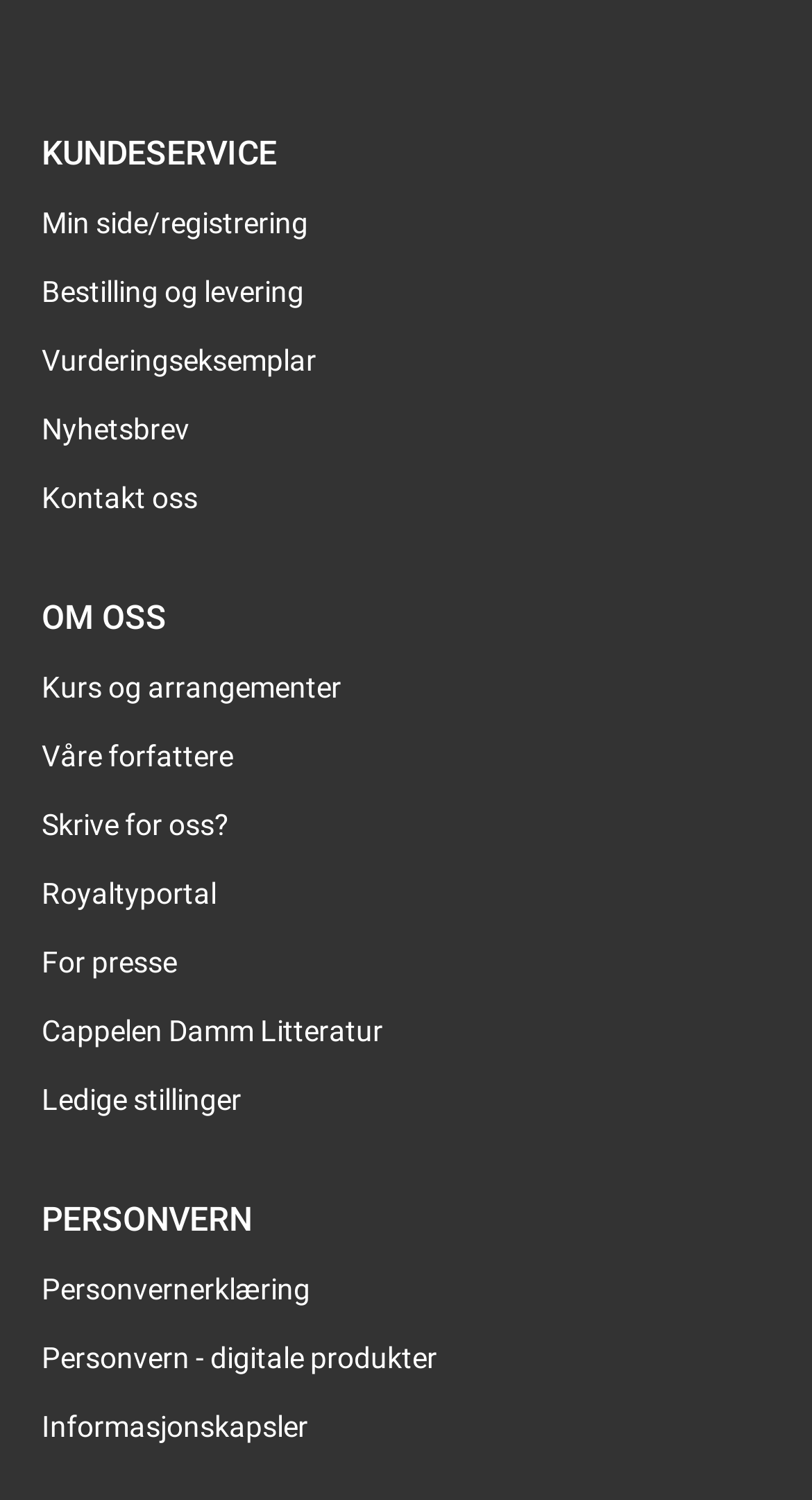Provide the bounding box coordinates for the UI element that is described as: "Marijuana concentrates 101".

None